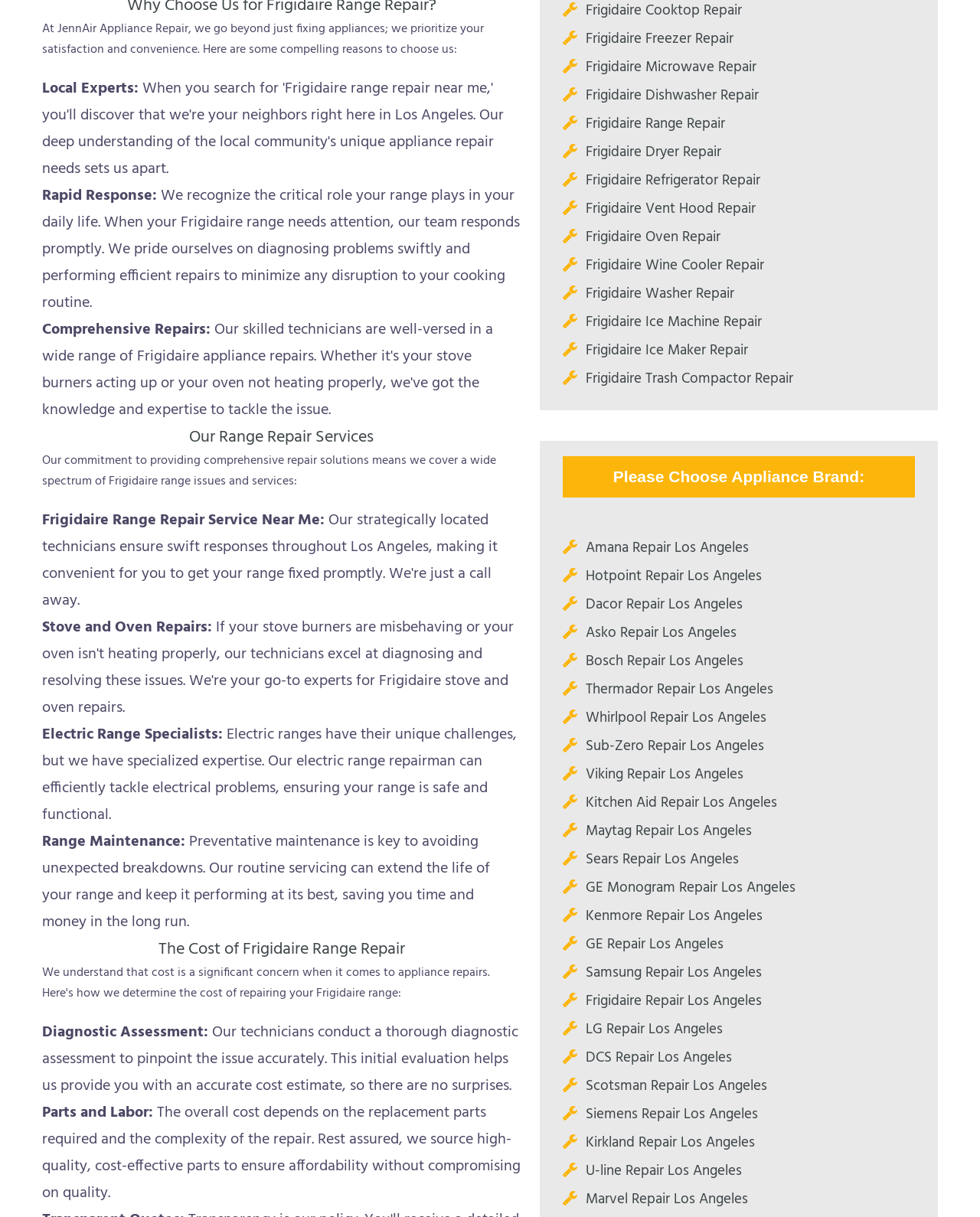What other appliance brands do they repair?
Please provide a single word or phrase as your answer based on the screenshot.

Multiple brands